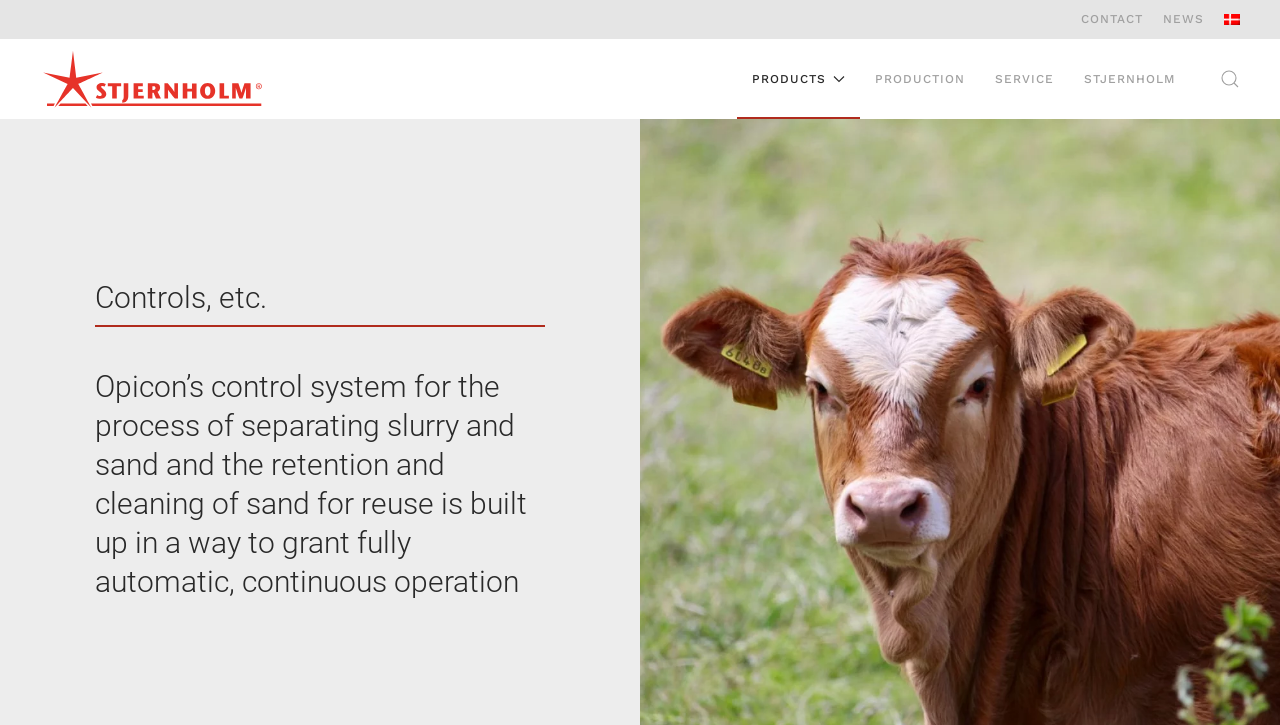Given the element description: "aria-label="Back to home"", predict the bounding box coordinates of this UI element. The coordinates must be four float numbers between 0 and 1, given as [left, top, right, bottom].

[0.031, 0.054, 0.207, 0.164]